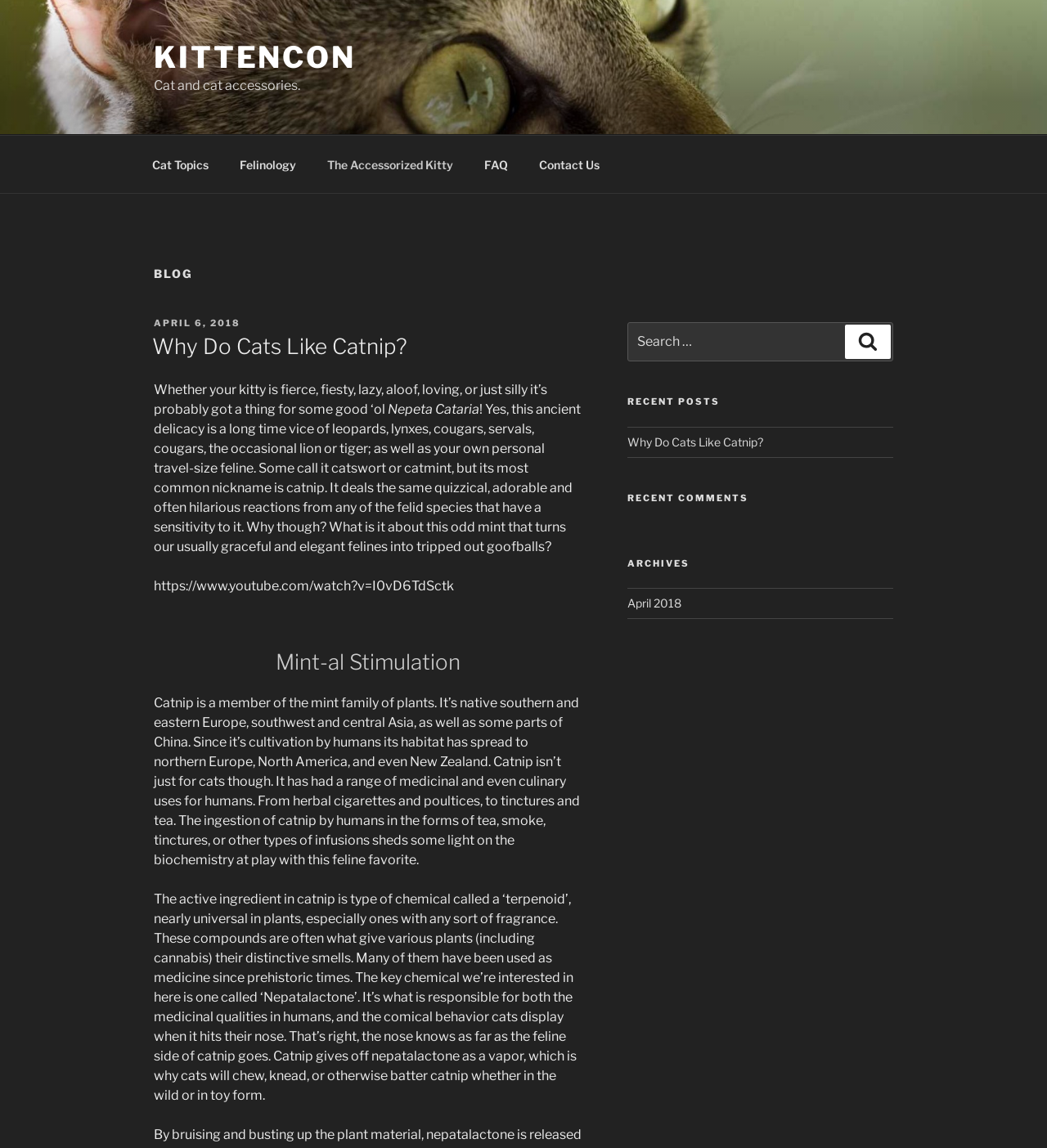Can you find the bounding box coordinates for the element to click on to achieve the instruction: "Go to the 'Felinology' page"?

[0.215, 0.126, 0.296, 0.161]